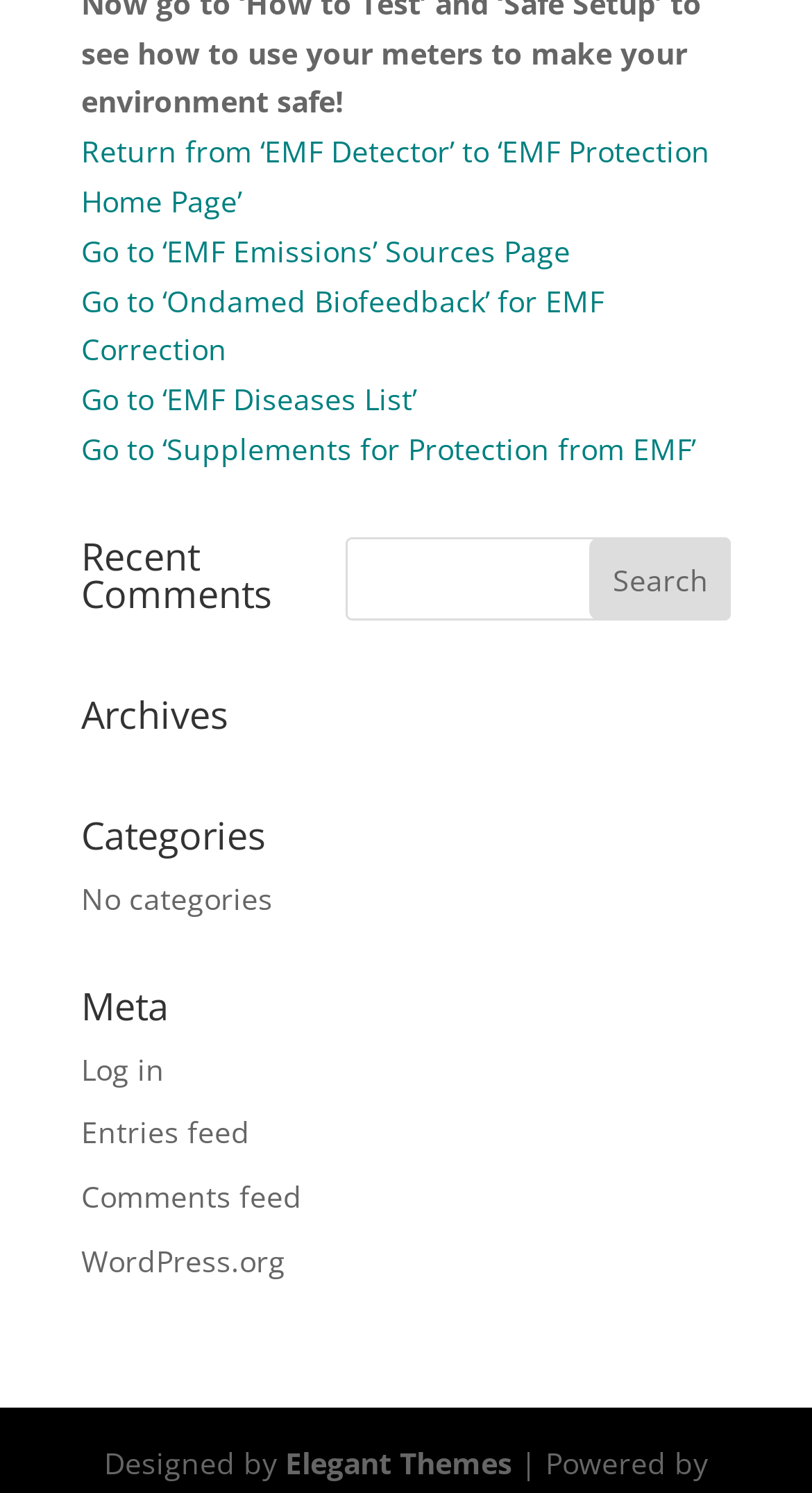Give a short answer to this question using one word or a phrase:
How many headings are there in the middle section?

4